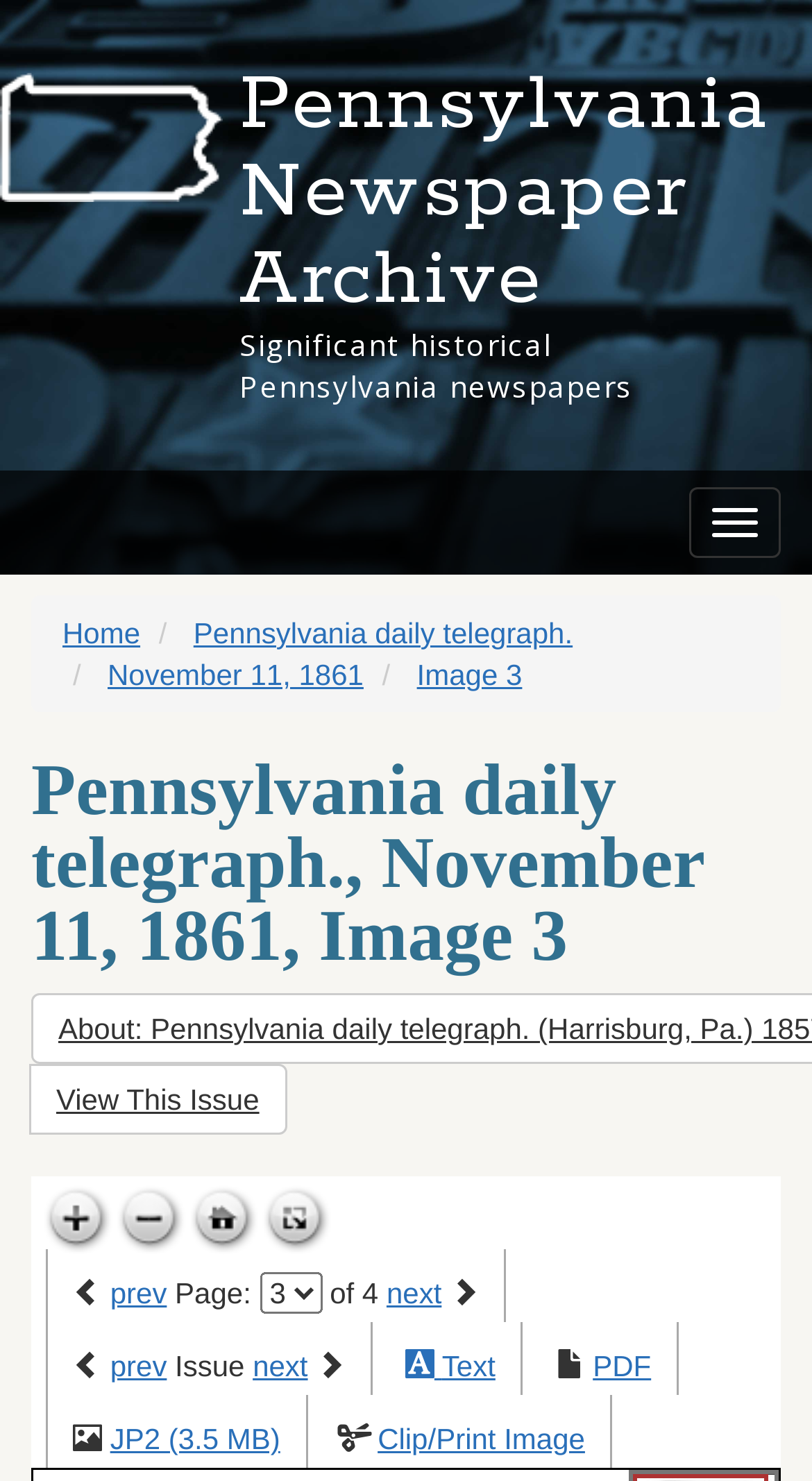Give a one-word or short phrase answer to the question: 
What is the date of this issue?

November 11, 1861